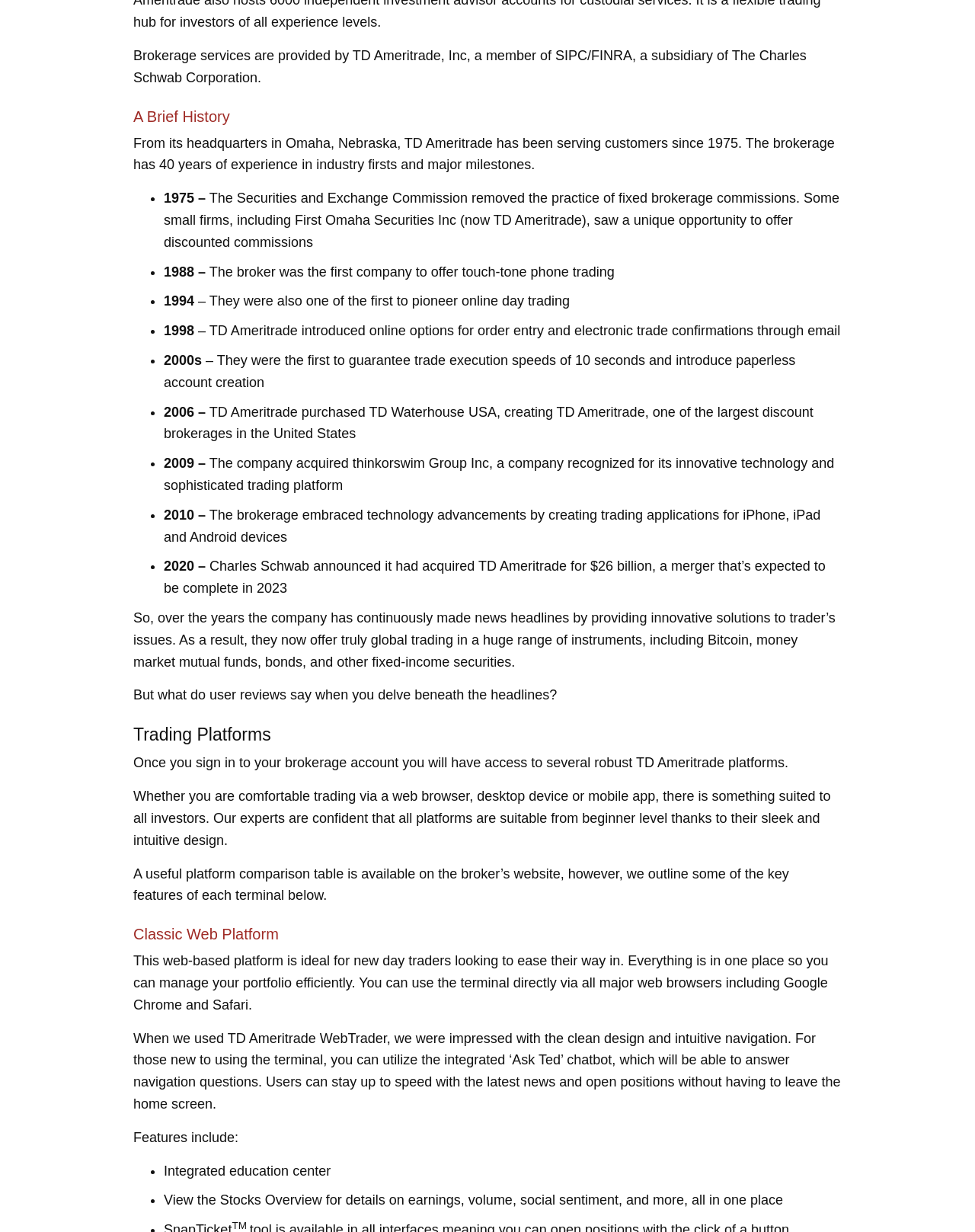Give a one-word or short-phrase answer to the following question: 
What is the minimum required information to submit a review?

Rating, review, name, location